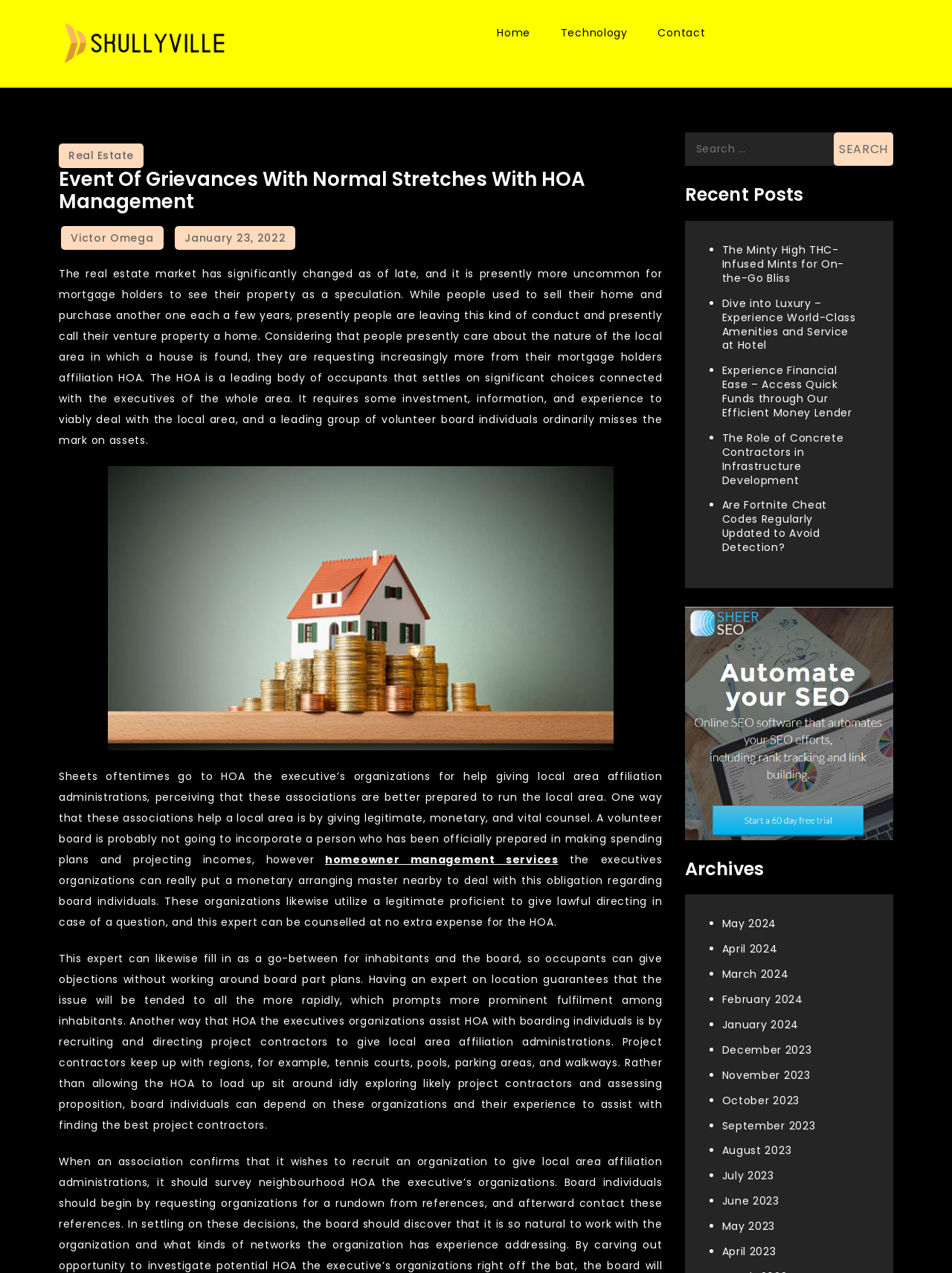Please identify the bounding box coordinates of where to click in order to follow the instruction: "Read the 'Event Of Grievances With Normal Stretches With HOA Management' article".

[0.062, 0.132, 0.696, 0.167]